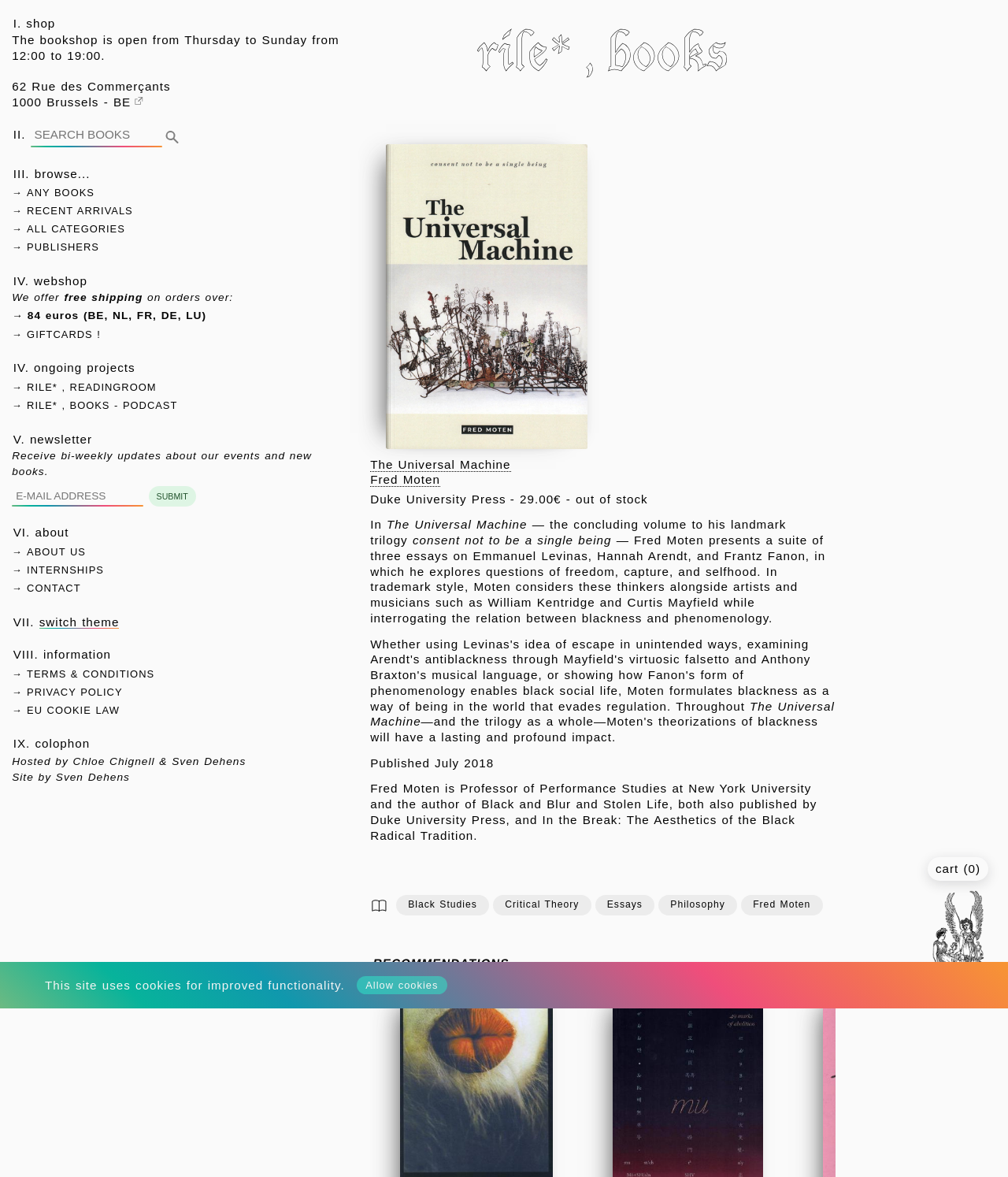Using the given description, provide the bounding box coordinates formatted as (top-left x, top-left y, bottom-right x, bottom-right y), with all values being floating point numbers between 0 and 1. Description: Allow cookies

[0.354, 0.83, 0.444, 0.845]